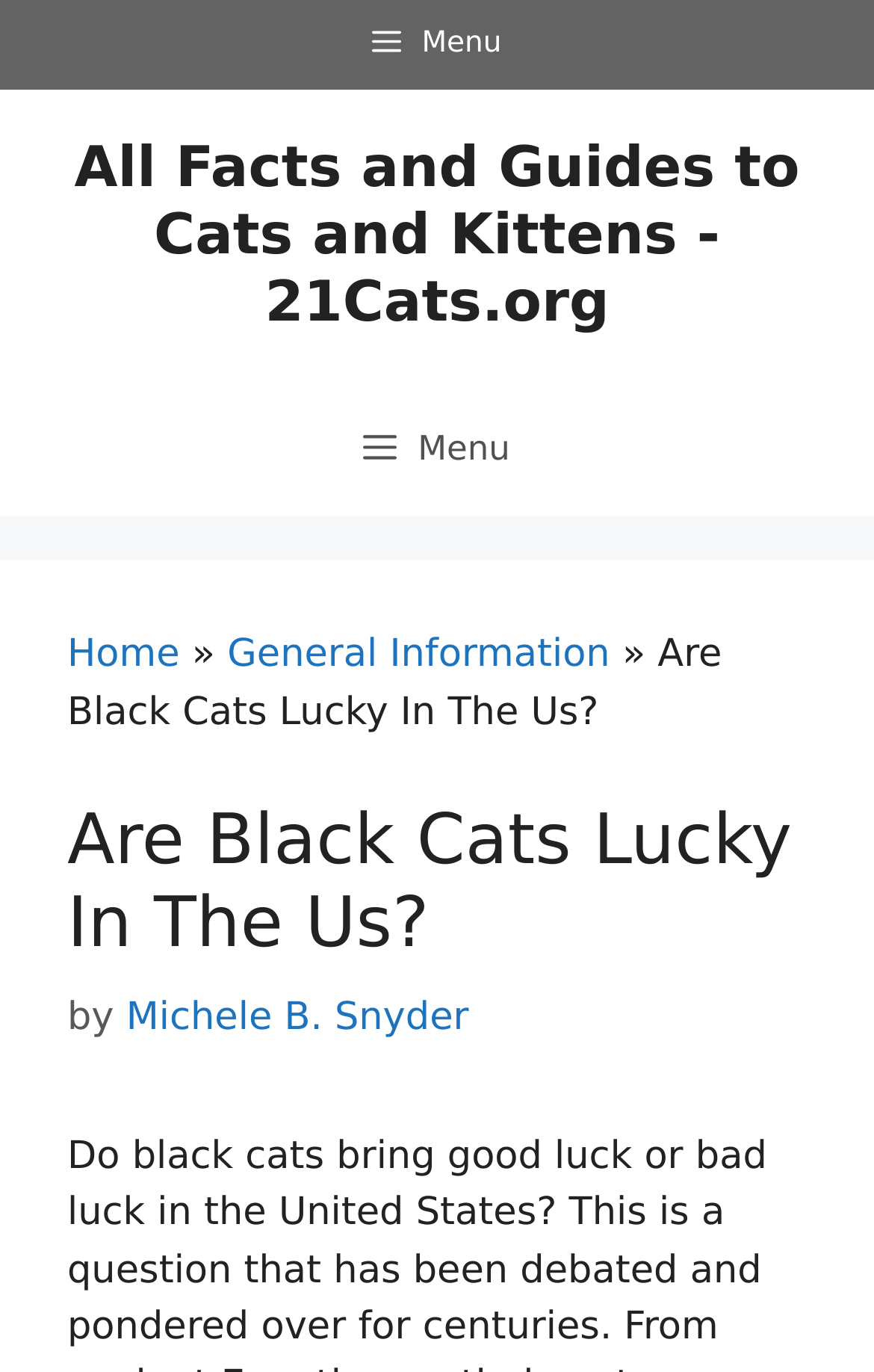Locate the bounding box coordinates for the element described below: "Michele B. Snyder". The coordinates must be four float values between 0 and 1, formatted as [left, top, right, bottom].

[0.144, 0.726, 0.536, 0.759]